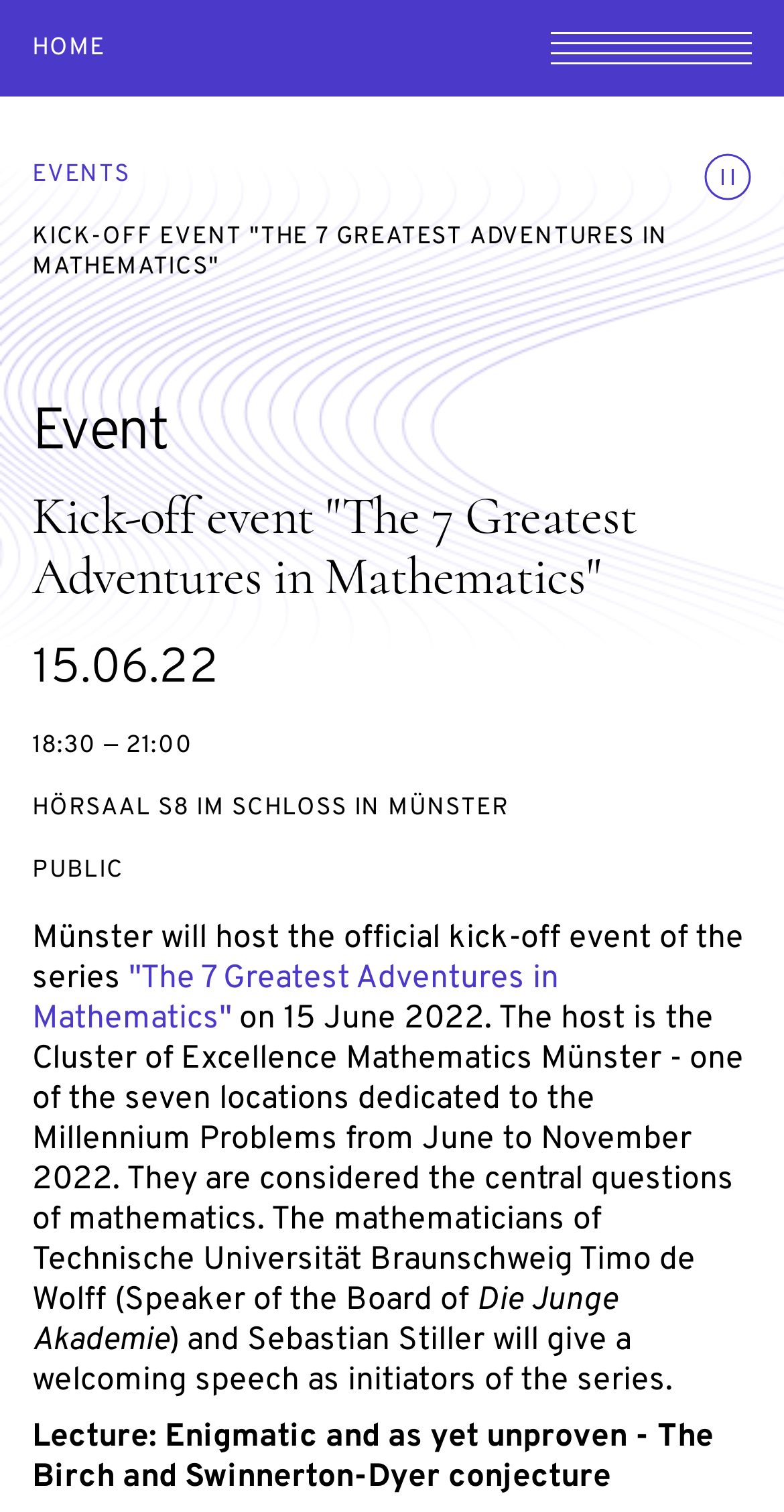Locate the bounding box coordinates of the UI element described by: "Home". Provide the coordinates as four float numbers between 0 and 1, formatted as [left, top, right, bottom].

[0.041, 0.022, 0.134, 0.042]